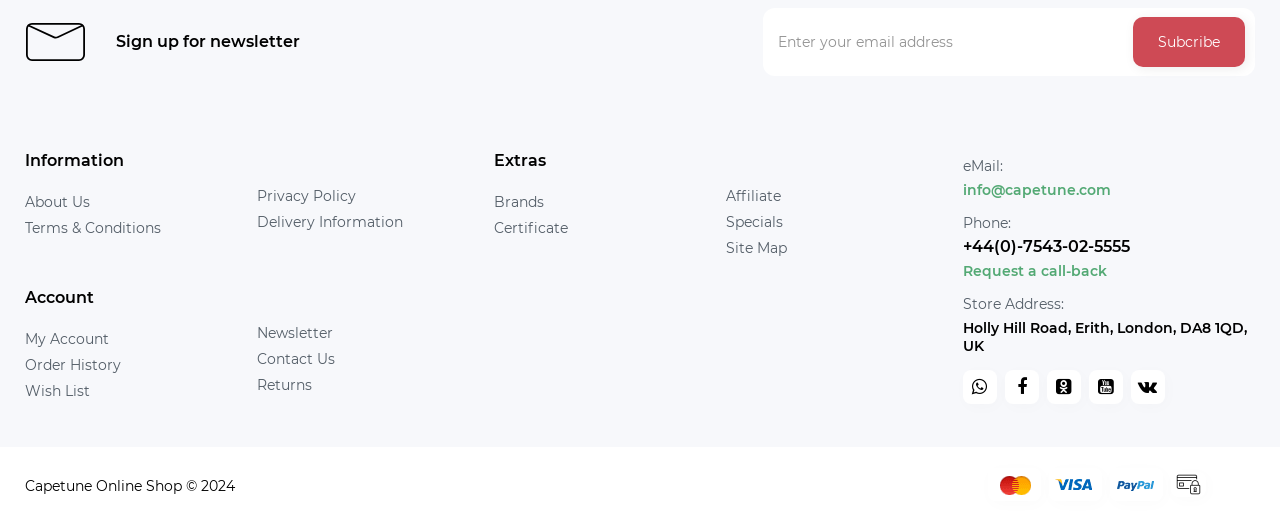Extract the bounding box coordinates for the UI element described by the text: "Specials". The coordinates should be in the form of [left, top, right, bottom] with values between 0 and 1.

[0.567, 0.406, 0.611, 0.441]